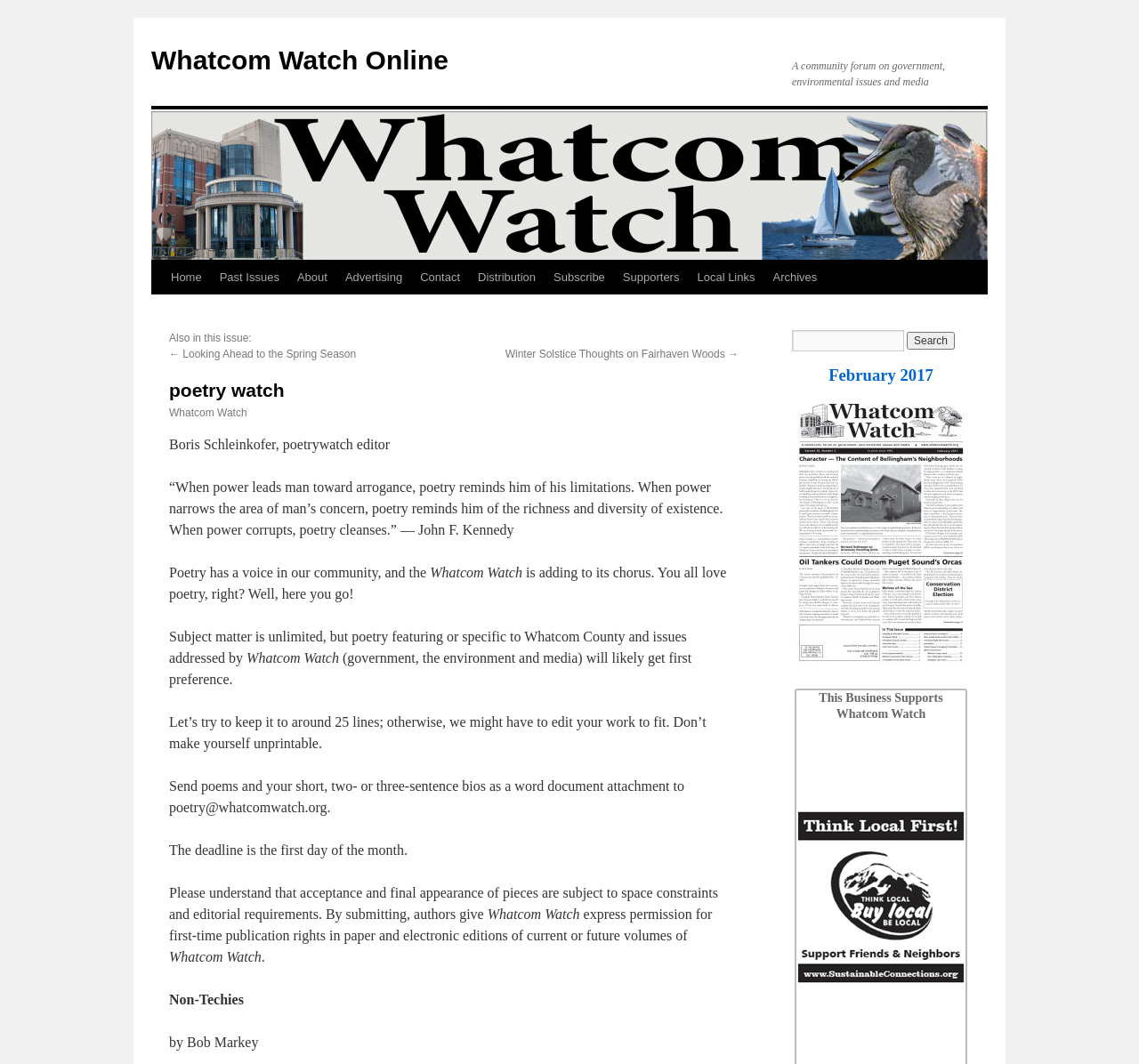Give a detailed account of the webpage's layout and content.

The webpage is a community forum focused on government, environmental issues, and media, as indicated by the static text at the top. The page has a navigation menu at the top with links to various sections, including "Home", "Past Issues", "About", "Advertising", "Contact", "Distribution", "Subscribe", "Supporters", "Local Links", and "Archives".

Below the navigation menu, there is a section with a heading "poetry watch" and a subheading "Whatcom Watch". This section appears to be dedicated to poetry, with a quote from John F. Kennedy about the importance of poetry. There is also a call to action, encouraging readers to submit their poetry to the publication.

The poetry submission guidelines are outlined in a series of static text elements, including the requirement for poems to be around 25 lines, the need for a short bio, and the submission deadline. The guidelines also mention that acceptance and final appearance of pieces are subject to space constraints and editorial requirements.

To the right of the poetry section, there is a search bar with a textbox and a "Search" button. Below the search bar, there are links to specific issues of the publication, including "February 2017".

At the bottom of the page, there is a section with the heading "This Business Supports" and a mention of "Whatcom Watch". This section appears to be a sponsorship or advertisement section.

Overall, the webpage is focused on providing a platform for community discussion and poetry, with a clear call to action for readers to submit their work.